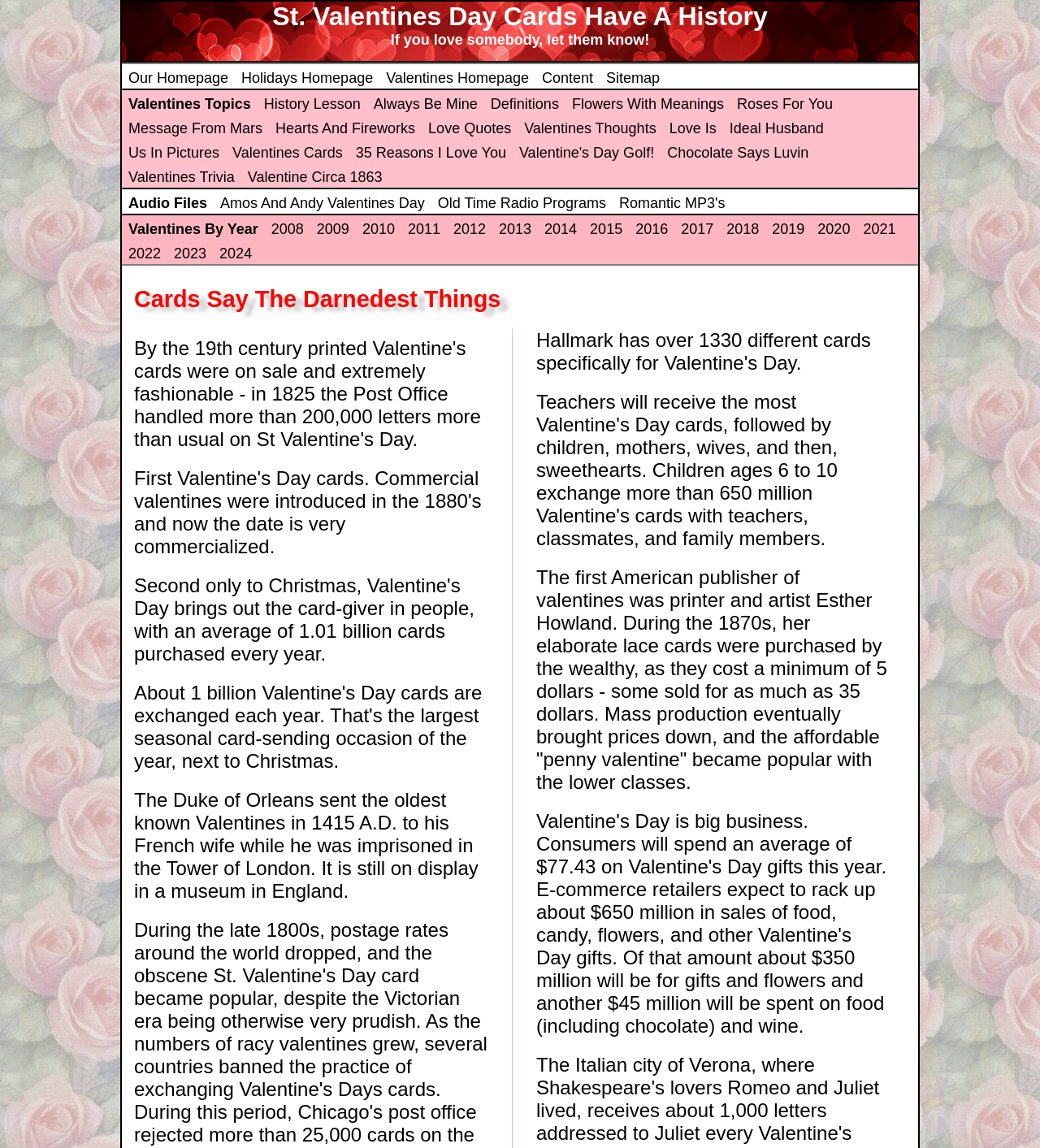Provide a brief response to the question using a single word or phrase: 
What is the oldest known Valentine's Day card?

1415 A.D.